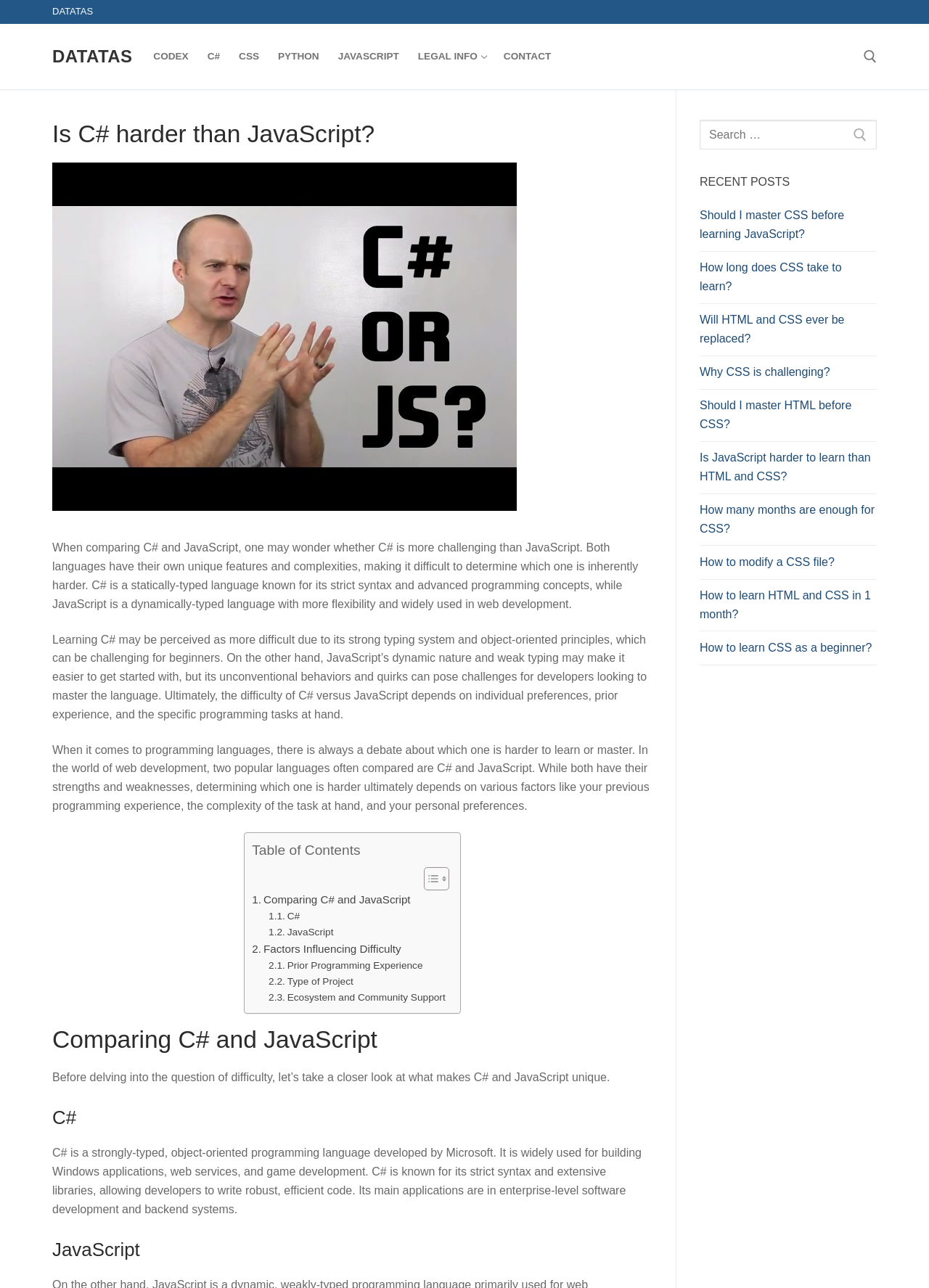Locate the bounding box of the UI element described by: "parent_node: Search for:" in the given webpage screenshot.

[0.908, 0.093, 0.944, 0.116]